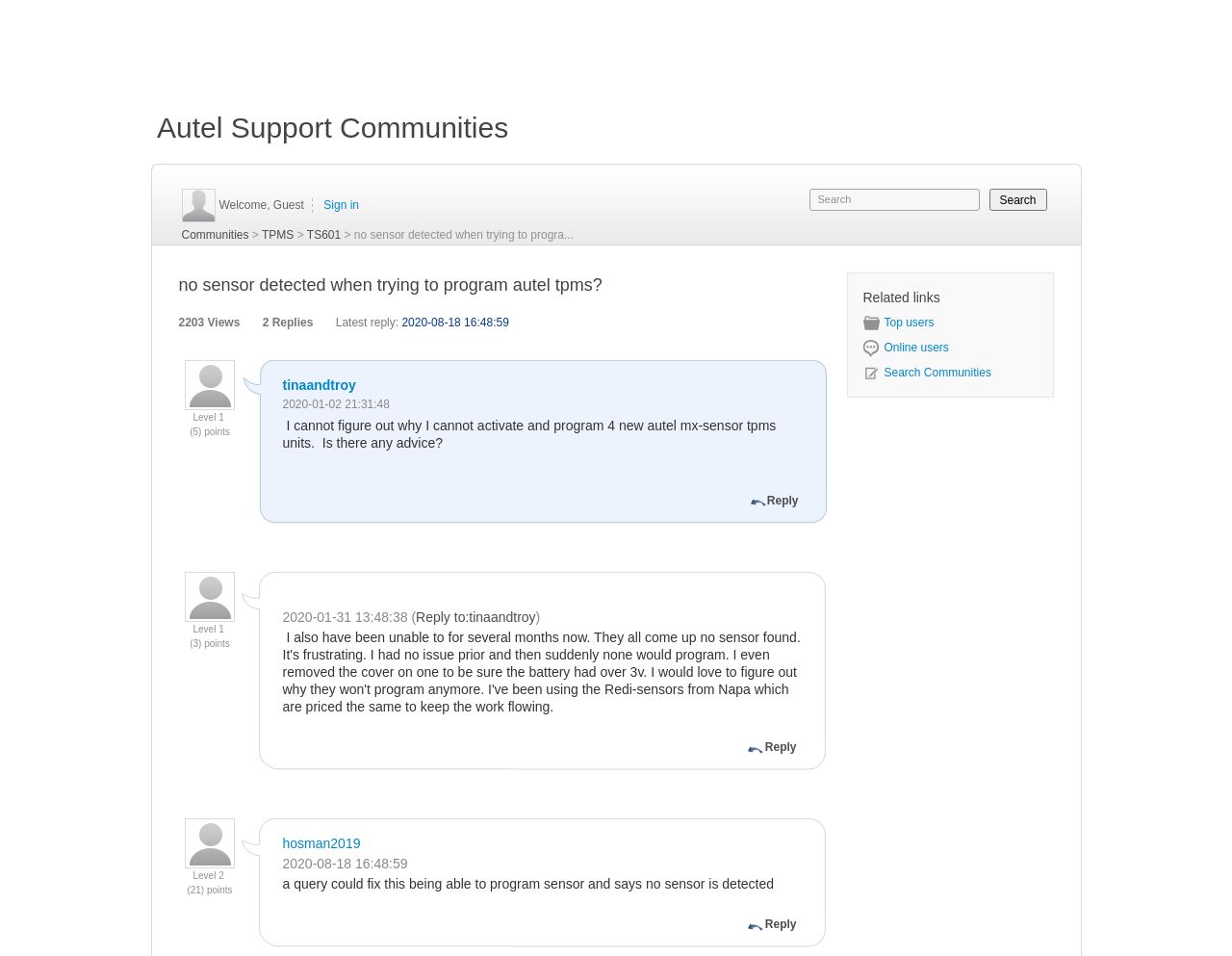Locate the UI element described as follows: "parent_node: Level 2". Return the bounding box coordinates as four float numbers between 0 and 1 in the order [left, top, right, bottom].

[0.15, 0.874, 0.191, 0.888]